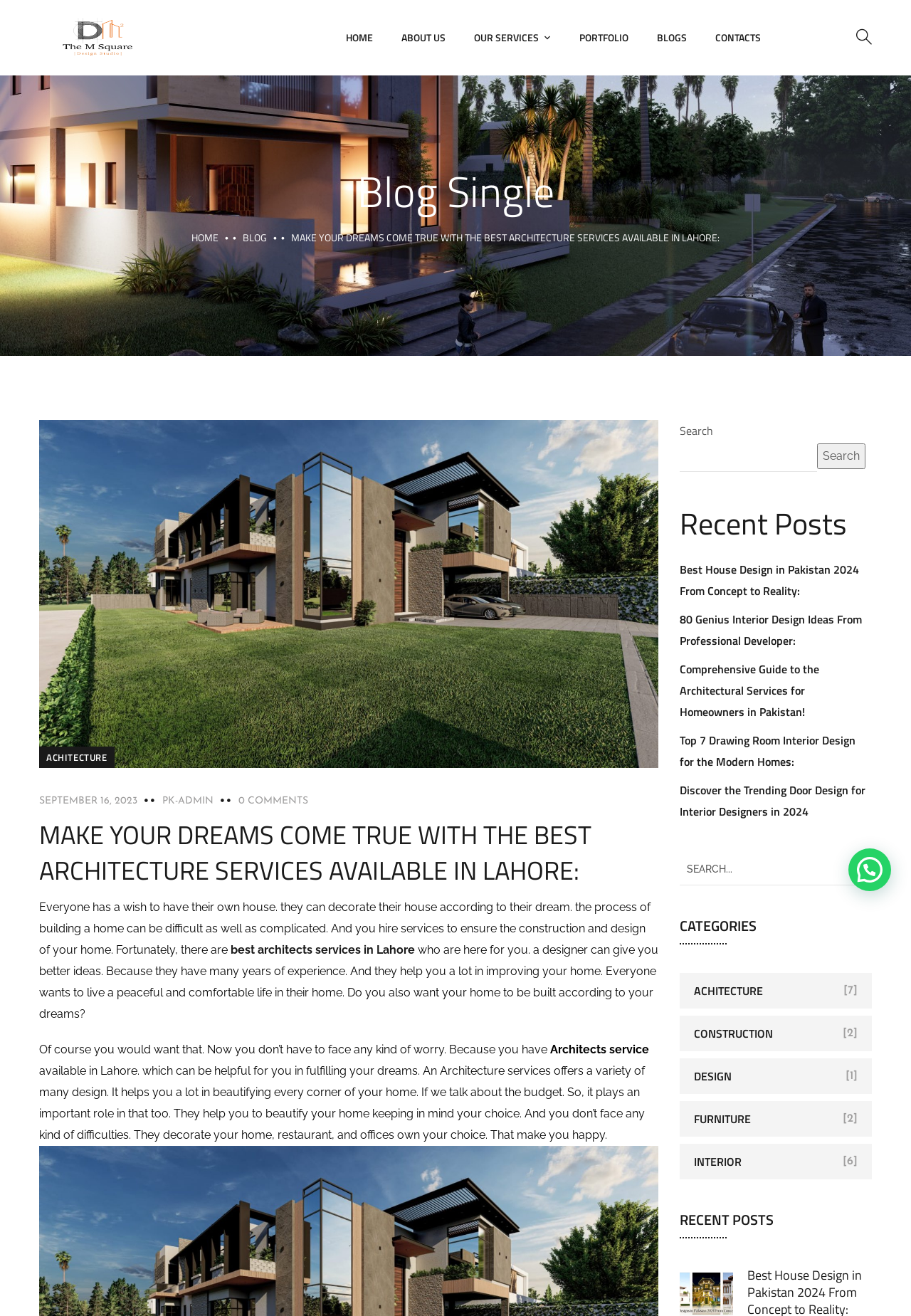Reply to the question below using a single word or brief phrase:
How many recent posts are listed on the webpage?

1